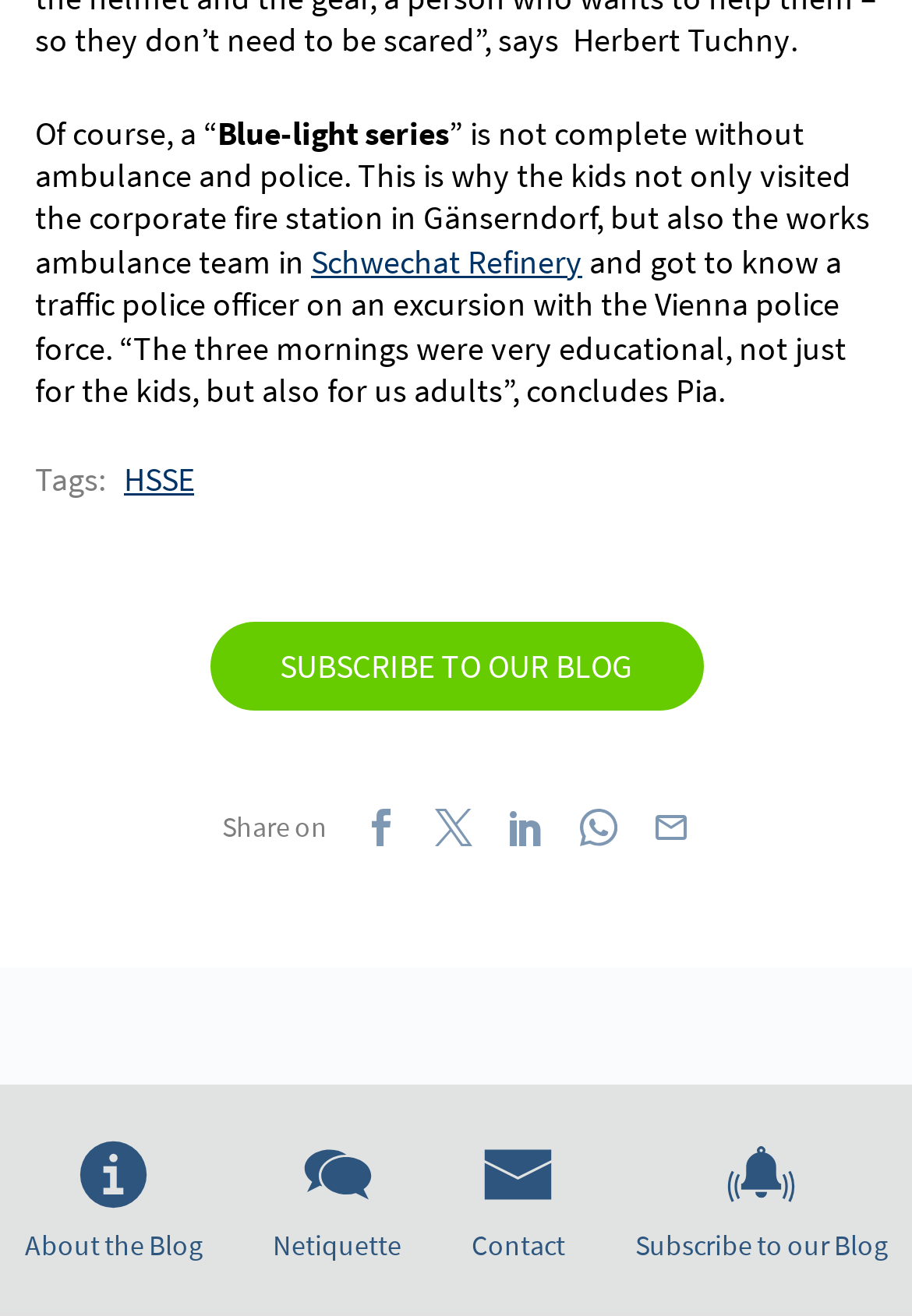Bounding box coordinates are specified in the format (top-left x, top-left y, bottom-right x, bottom-right y). All values are floating point numbers bounded between 0 and 1. Please provide the bounding box coordinate of the region this sentence describes: Schwechat Refinery

[0.341, 0.183, 0.638, 0.215]